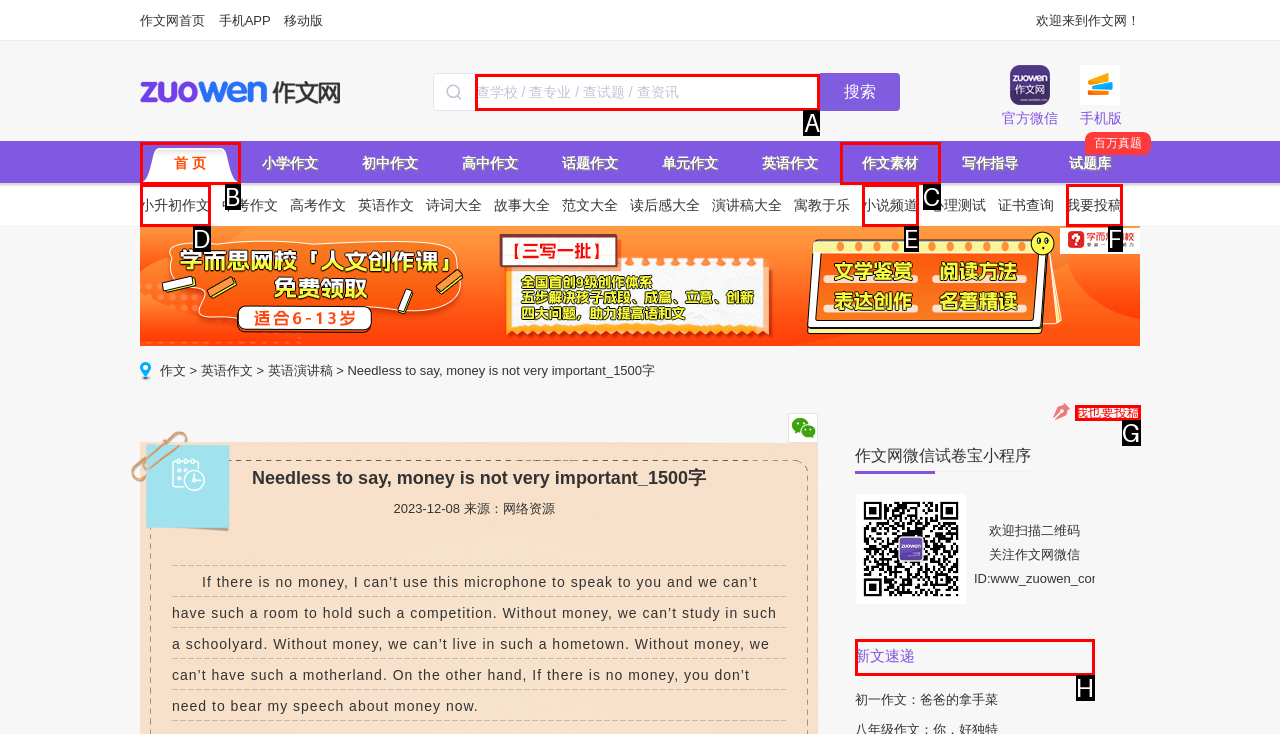Select the proper UI element to click in order to perform the following task: Search for something. Indicate your choice with the letter of the appropriate option.

None